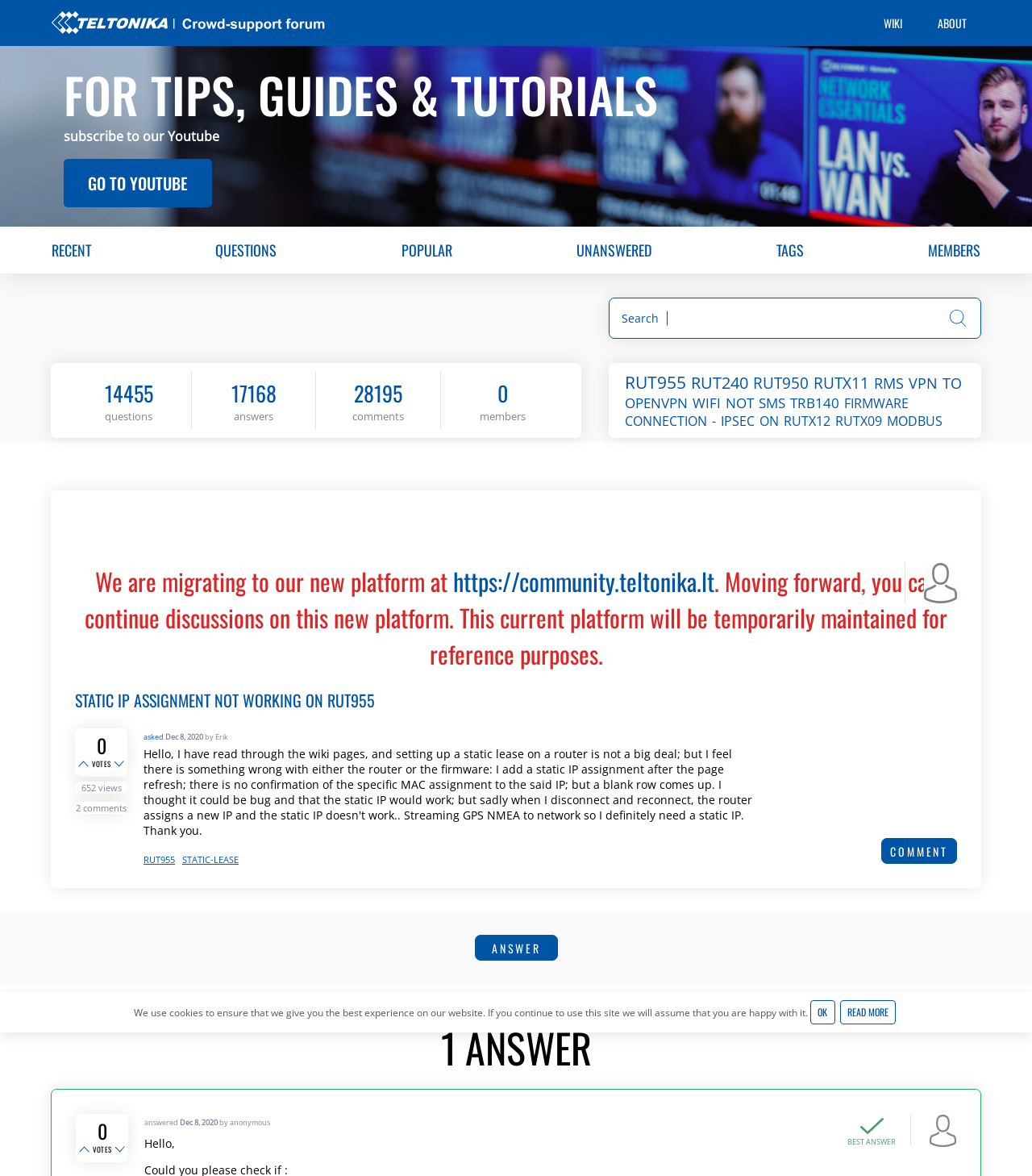Identify and generate the primary title of the webpage.

FOR TIPS, GUIDES & TUTORIALS